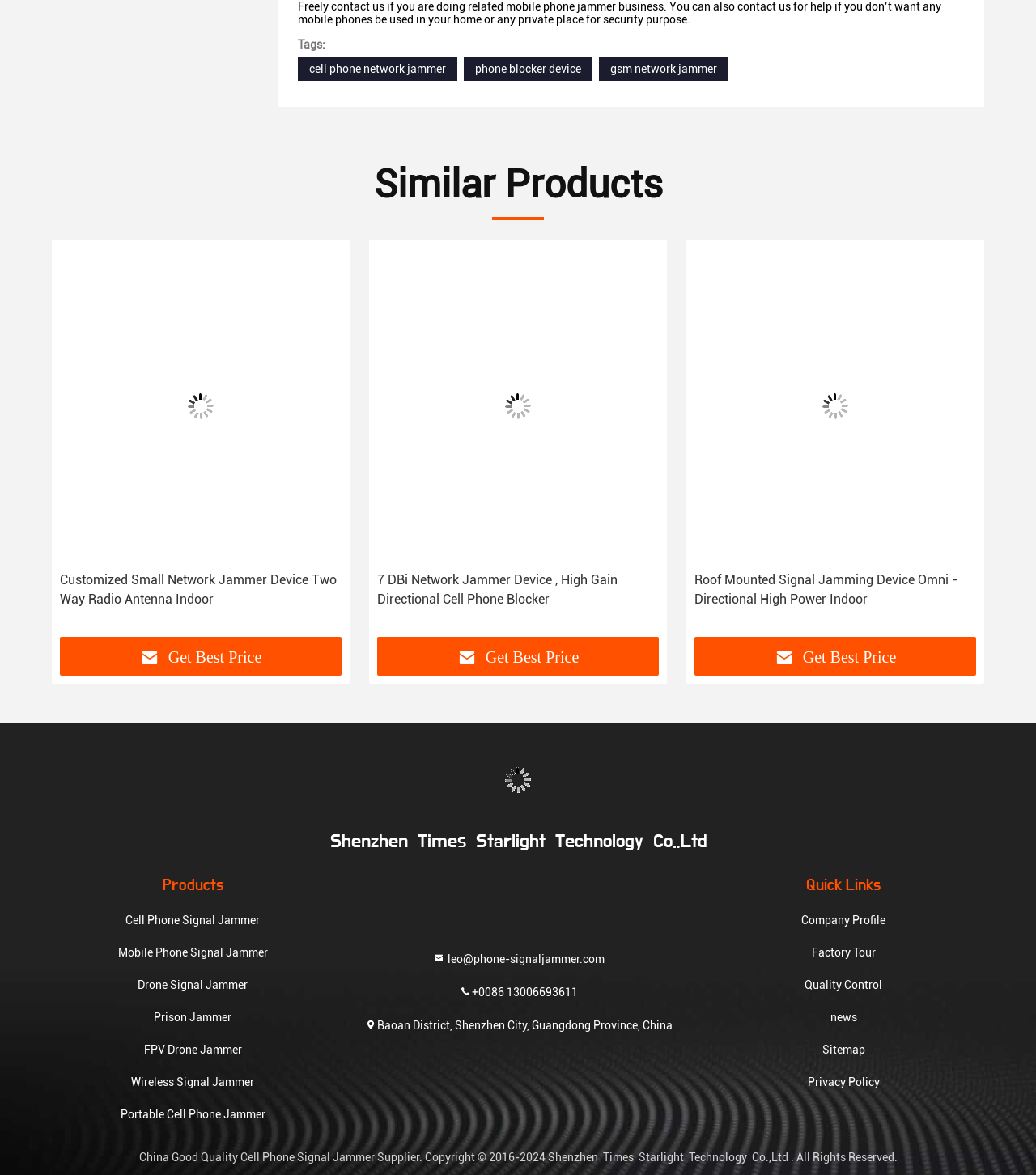Find and provide the bounding box coordinates for the UI element described here: "news". The coordinates should be given as four float numbers between 0 and 1: [left, top, right, bottom].

[0.801, 0.859, 0.827, 0.873]